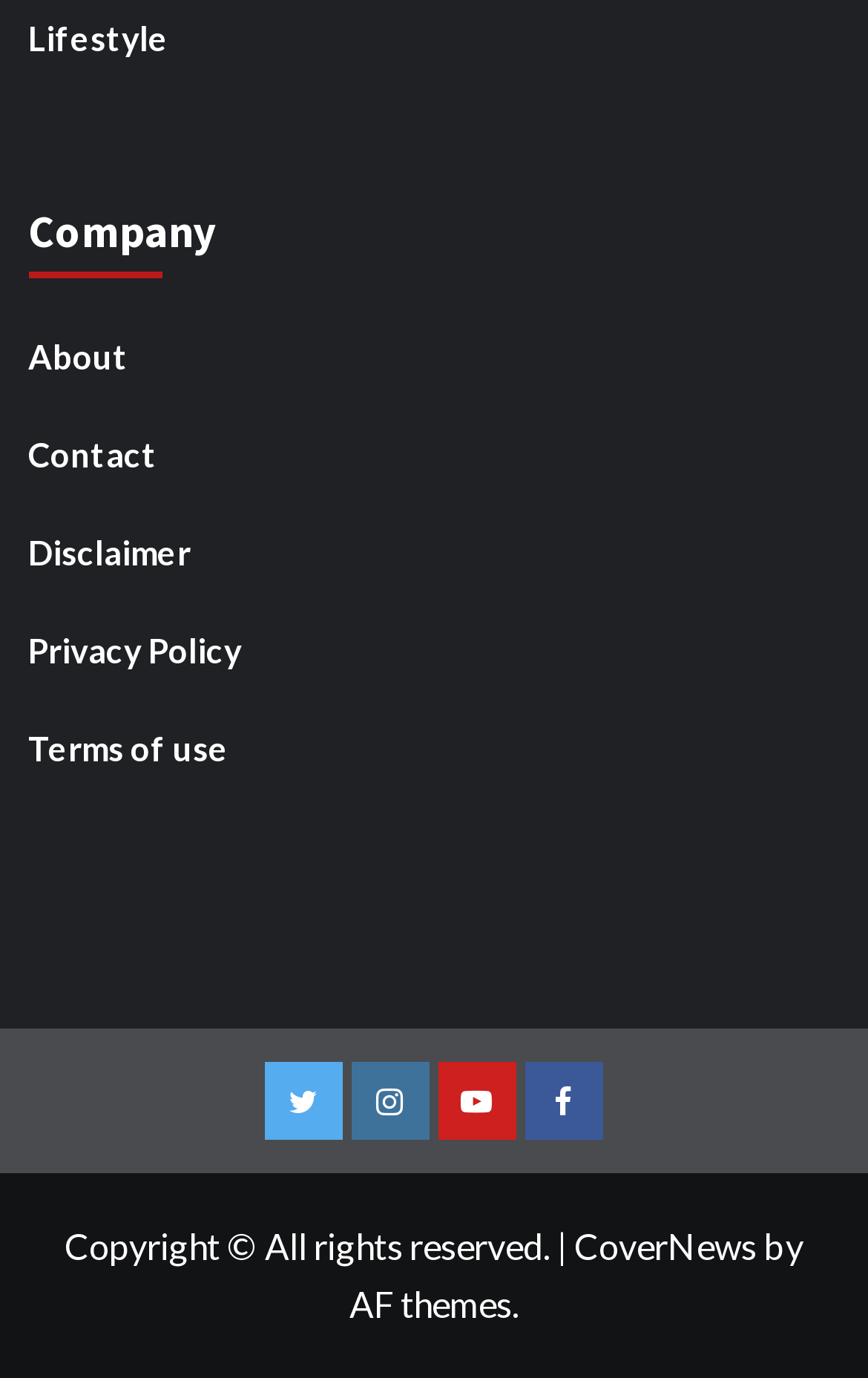Pinpoint the bounding box coordinates for the area that should be clicked to perform the following instruction: "Read Disclaimer".

[0.032, 0.382, 0.968, 0.445]